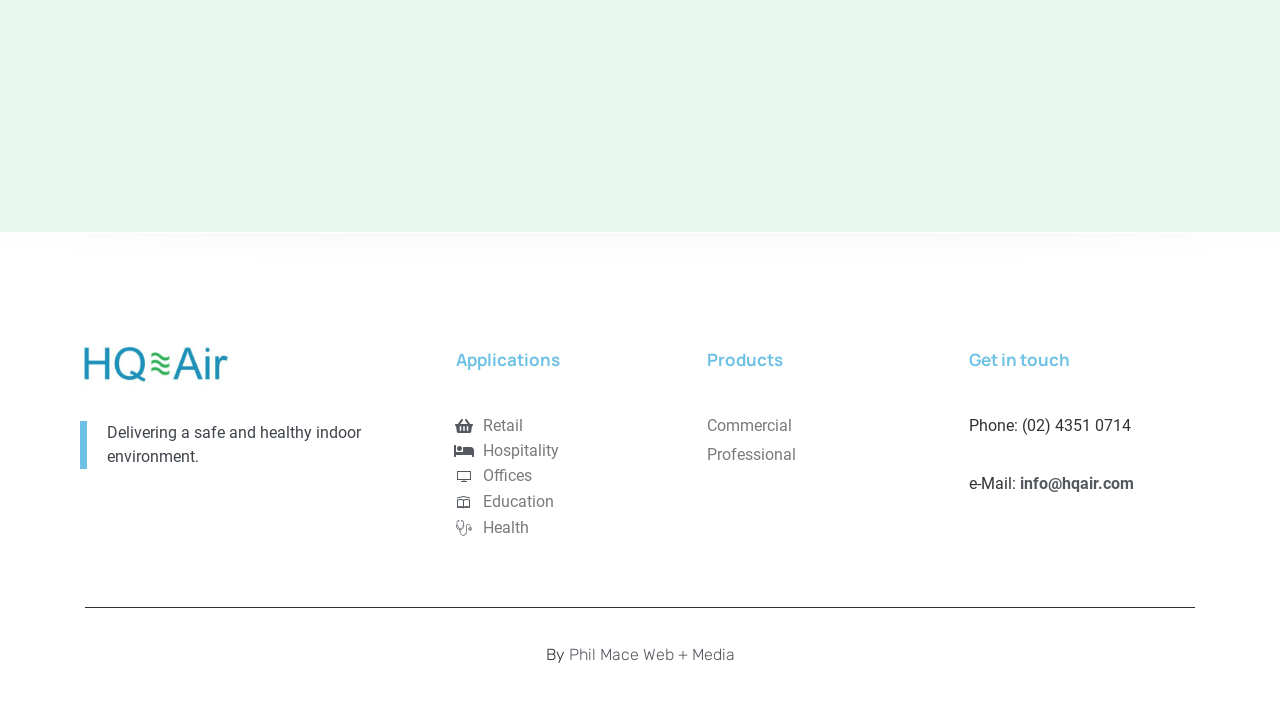Determine the bounding box coordinates of the area to click in order to meet this instruction: "Click on Retail".

[0.356, 0.578, 0.409, 0.612]